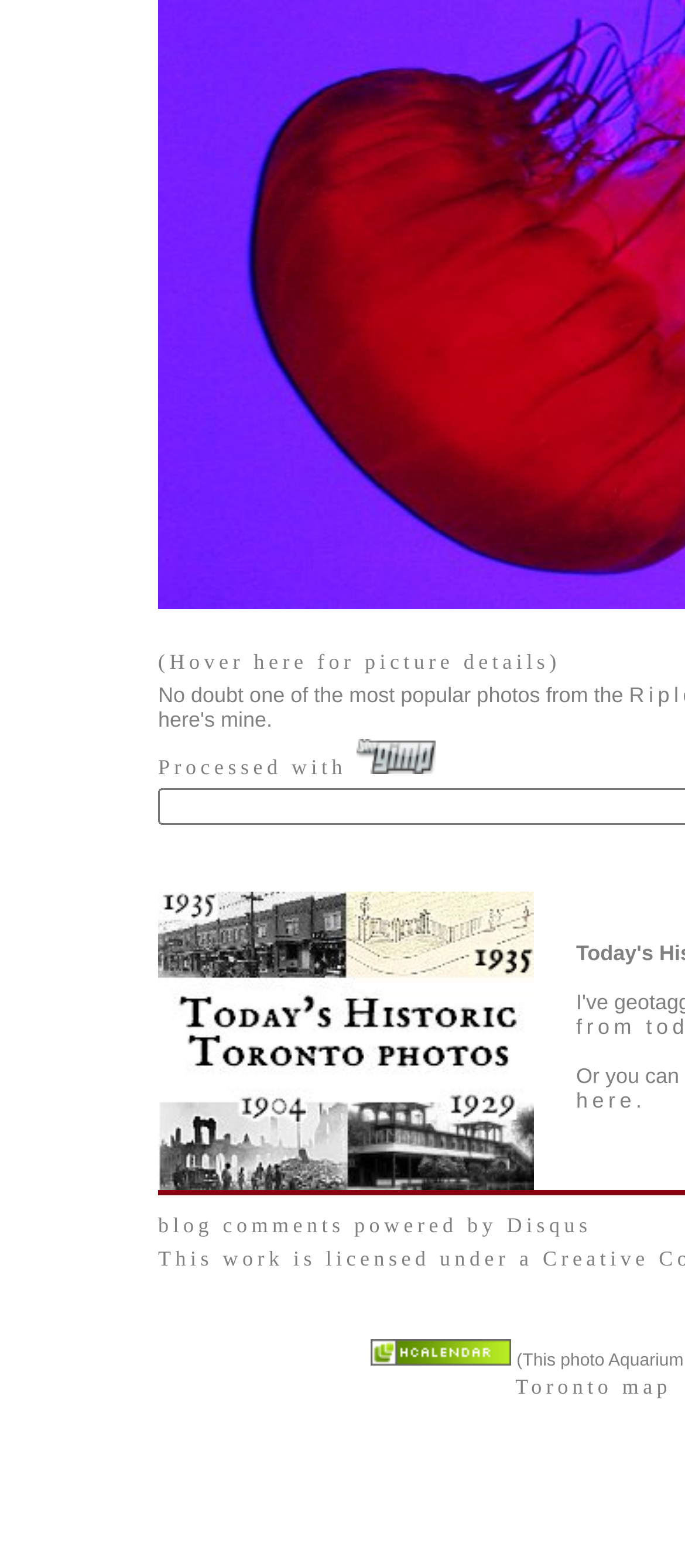From the webpage screenshot, predict the bounding box coordinates (top-left x, top-left y, bottom-right x, bottom-right y) for the UI element described here: July 22, 2021

None